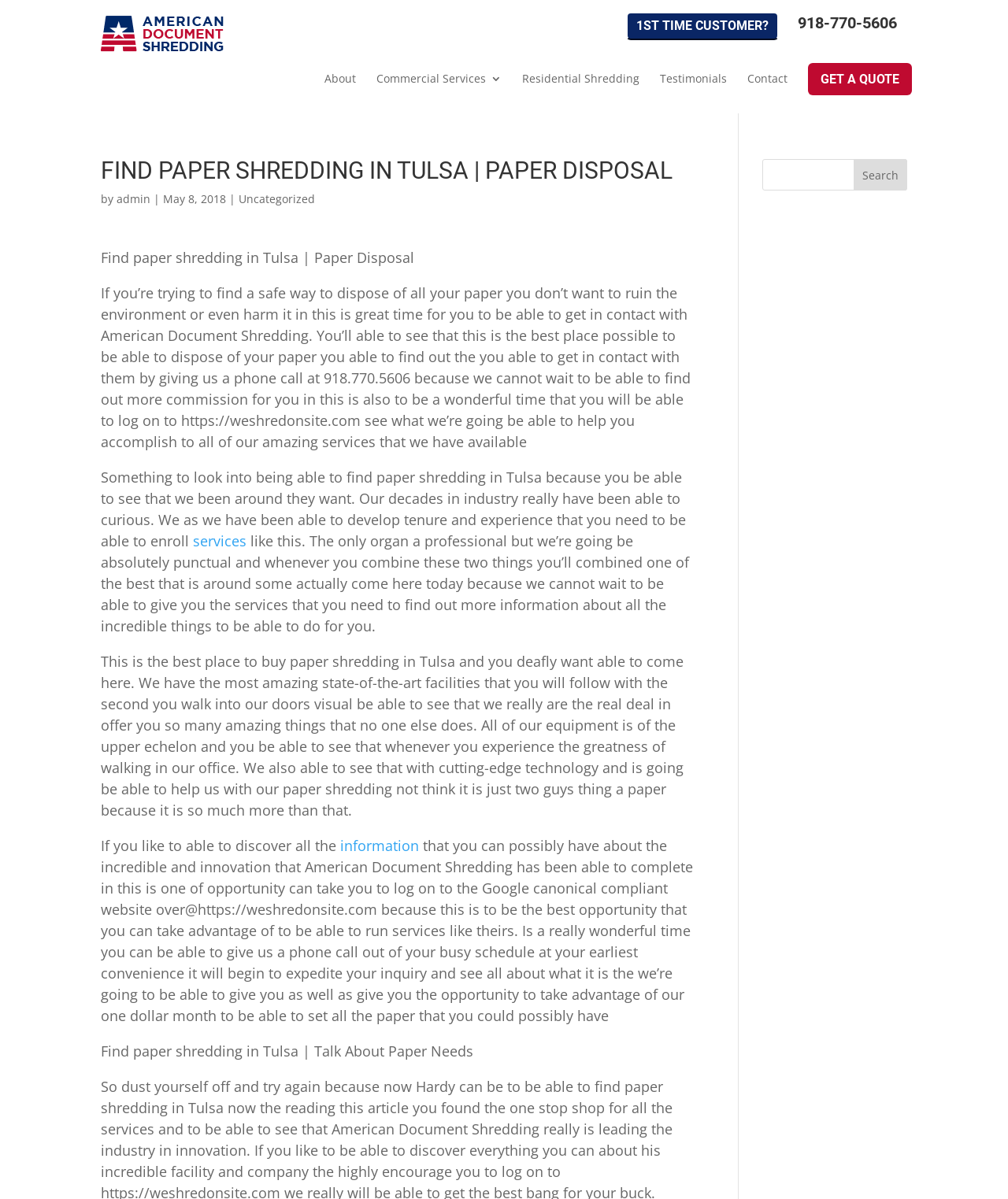What is the purpose of the 'GET A QUOTE' link?
Could you answer the question in a detailed manner, providing as much information as possible?

I inferred the purpose of the link by its text 'GET A QUOTE' and its position on the page, which suggests that it is related to the paper shredding services provided by the company.